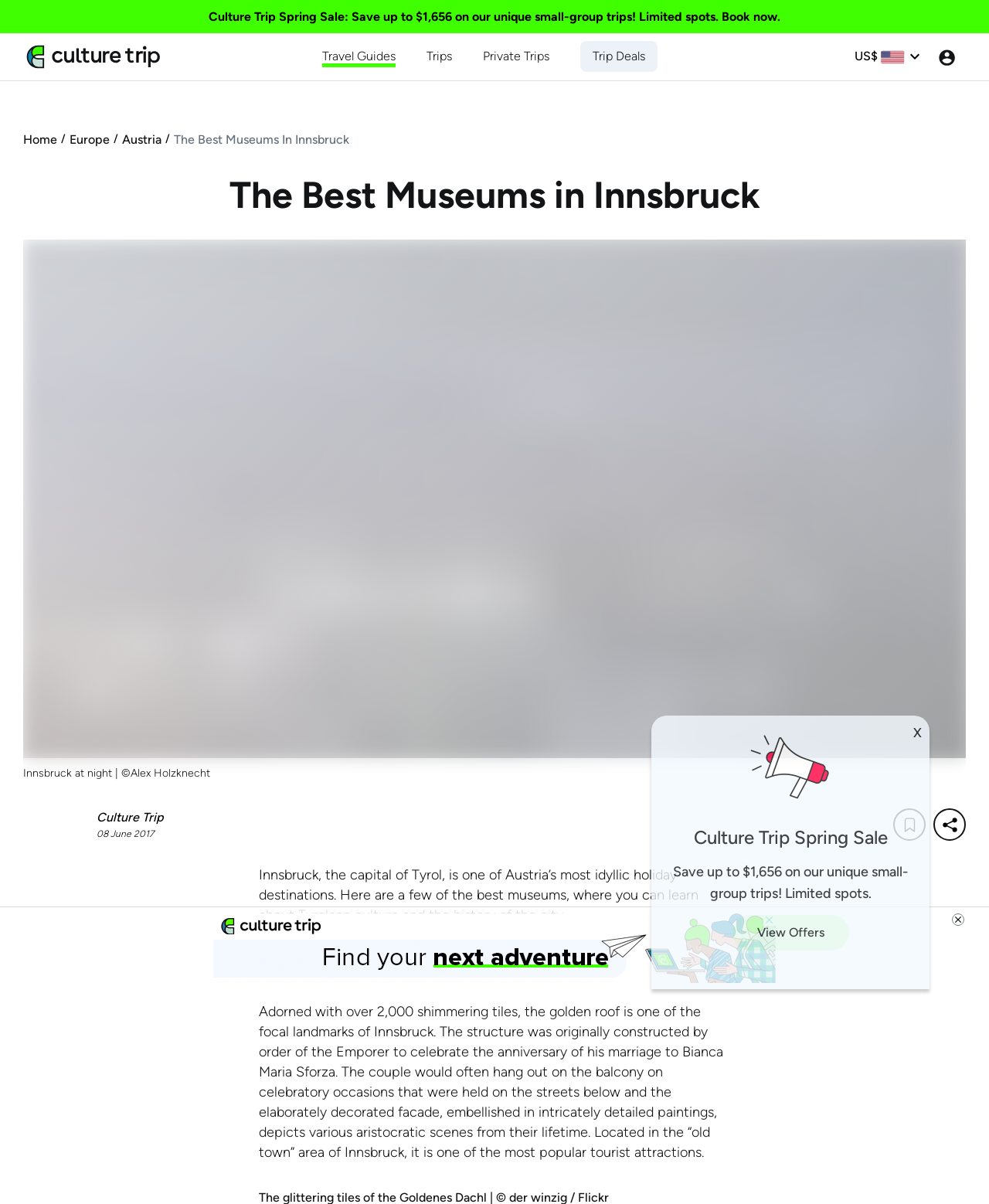Find the bounding box coordinates for the HTML element described as: "About Us". The coordinates should consist of four float values between 0 and 1, i.e., [left, top, right, bottom].

None